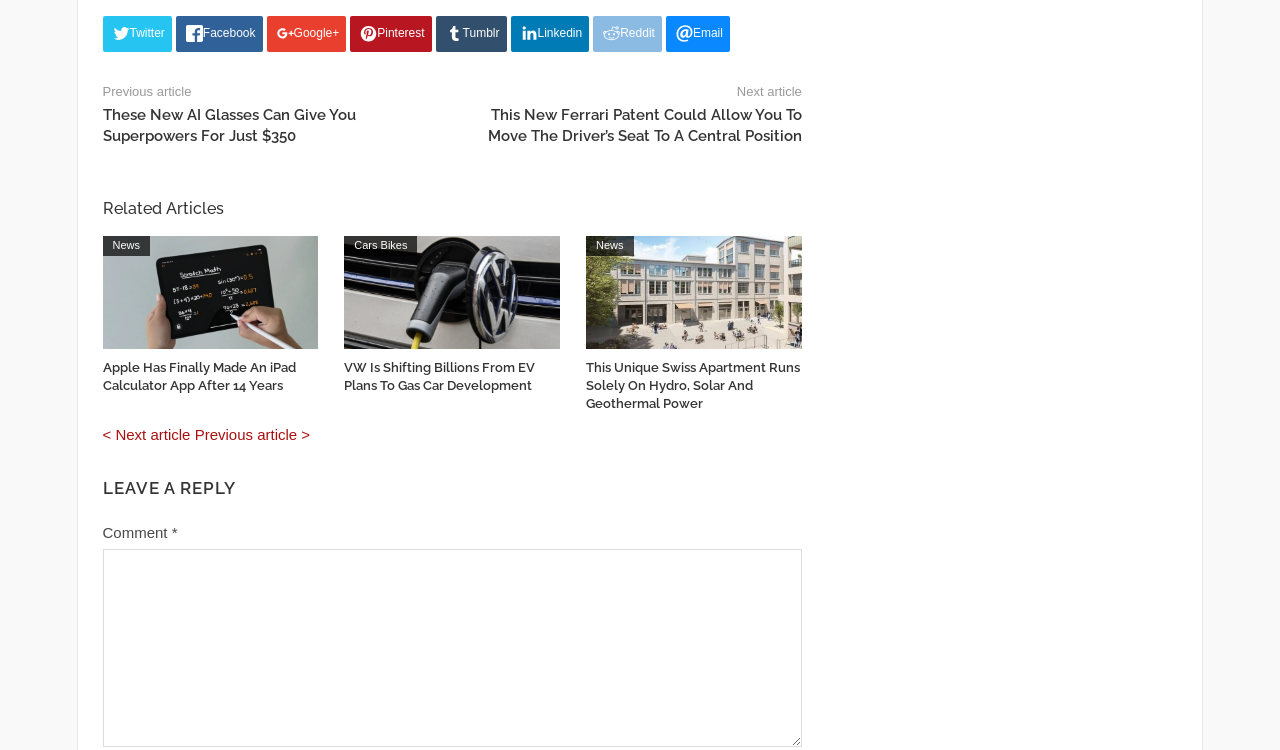Determine the bounding box coordinates of the section I need to click to execute the following instruction: "Click on Twitter link". Provide the coordinates as four float numbers between 0 and 1, i.e., [left, top, right, bottom].

[0.08, 0.021, 0.134, 0.069]